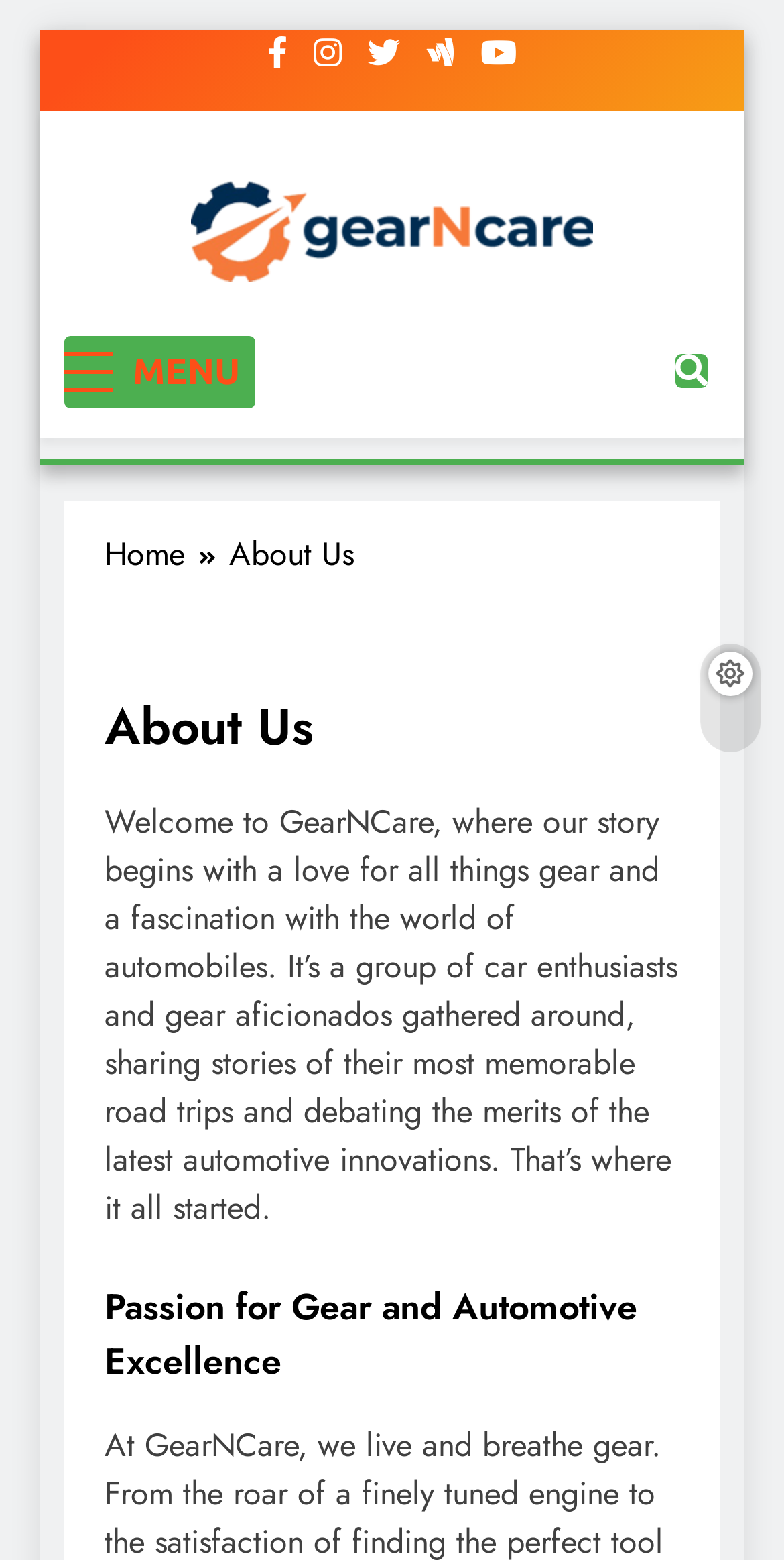Use a single word or phrase to answer the question: 
Is the menu expanded?

No